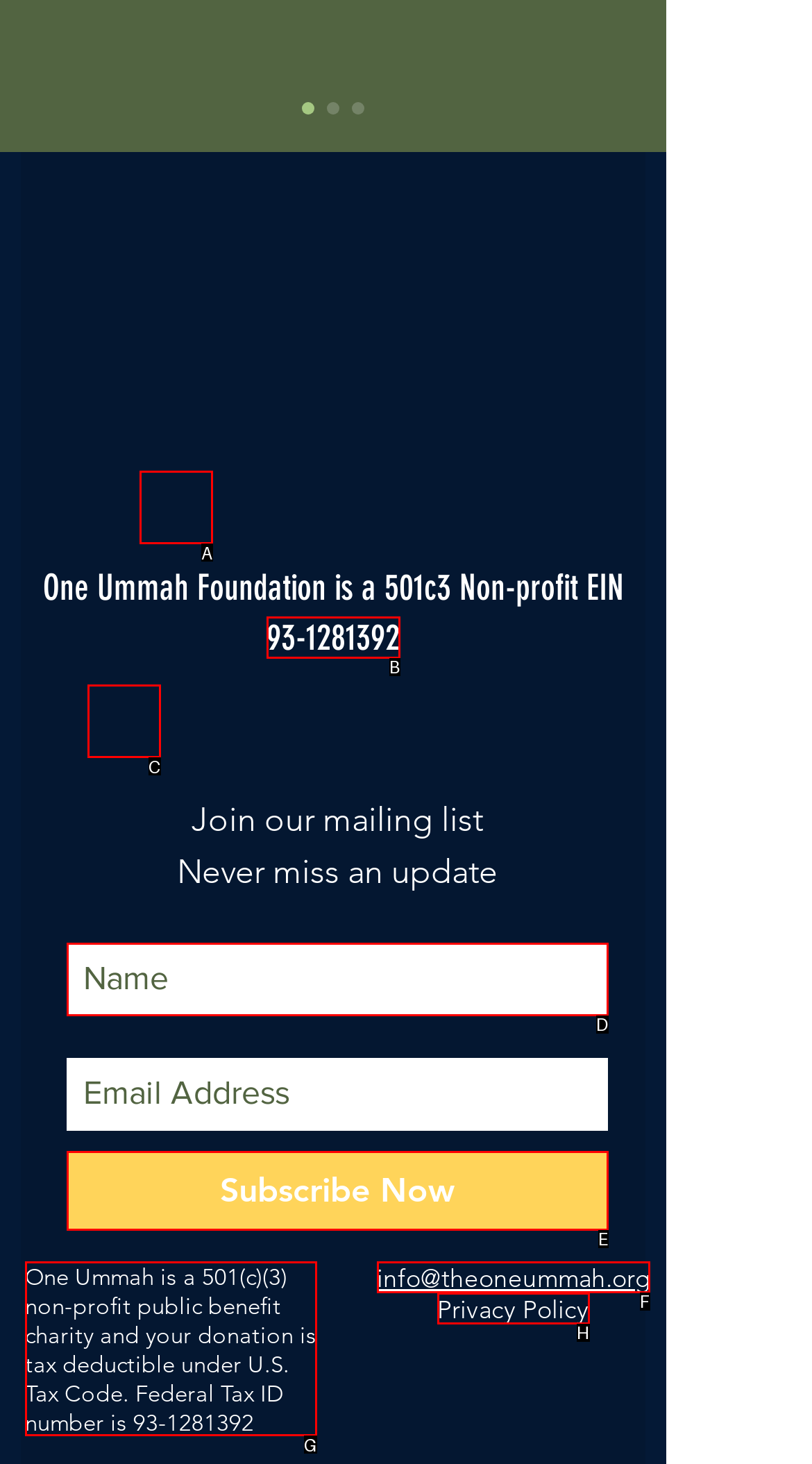Determine which UI element I need to click to achieve the following task: Read about the charity Provide your answer as the letter of the selected option.

G